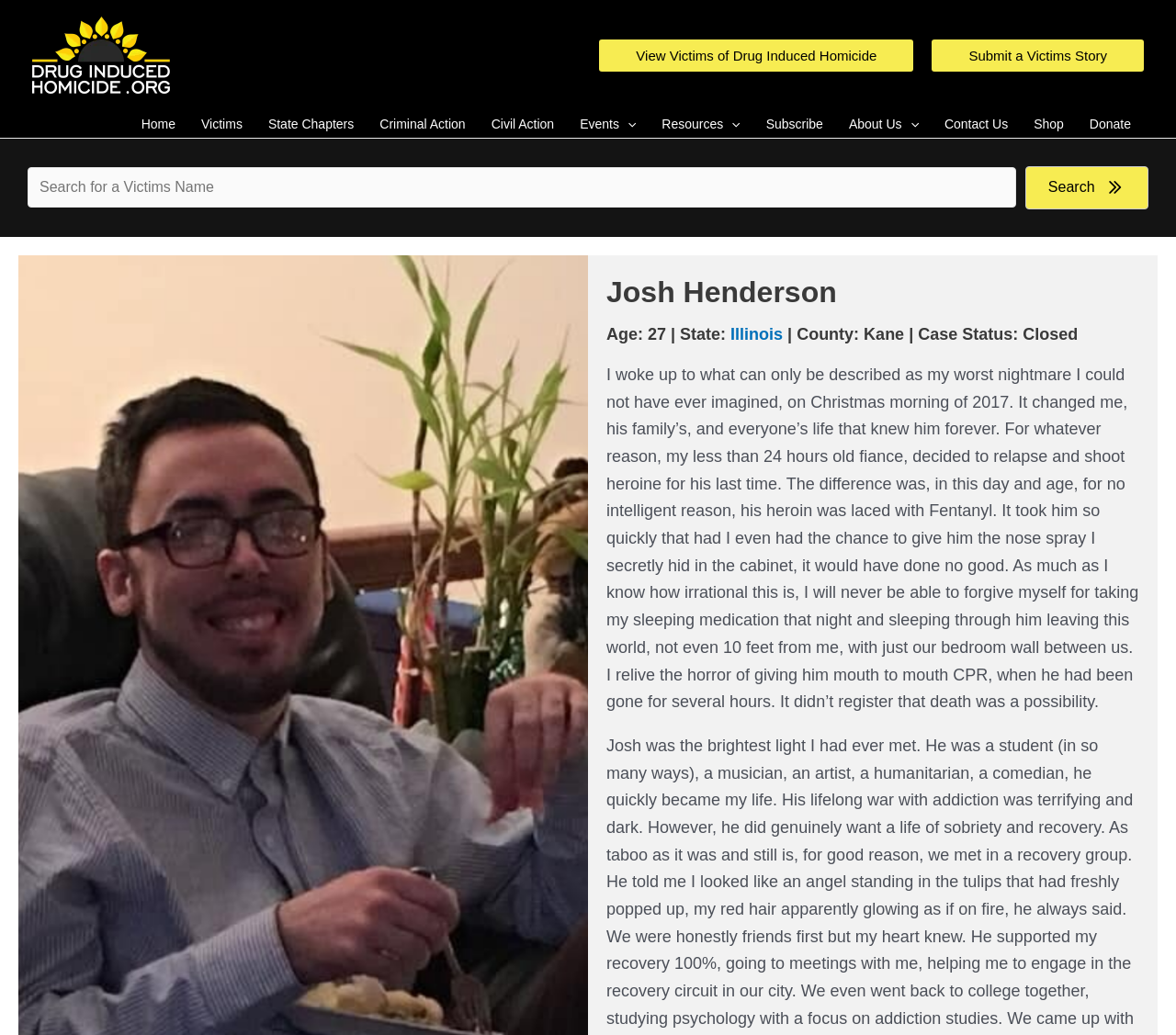Describe every aspect of the webpage comprehensively.

The webpage is dedicated to Josh Henderson, a victim of drug-induced homicide. At the top, there is a link to "Drug Induced Homicide Victims" accompanied by an image with the same name. Below this, there are two prominent links: "View Victims of Drug Induced Homicide" and "Submit a Victims Story".

On the left side, there is a navigation menu with several links, including "Home", "Victims", "State Chapters", "Criminal Action", "Civil Action", "Events", "Resources", "Subscribe", "About Us", "Contact Us", "Shop", and "Donate". Some of these links have menu toggles with accompanying images.

On the right side, there is a search form with a search input box and a "Search" link. Below this, there are two links to navigate to previous and next pages.

The main content of the webpage is a tribute to Josh Henderson, with a heading displaying his name and a subsequent heading providing more information about him, including his age, state, county, and case status. There is also a link to "Illinois" within this section.

The majority of the webpage is dedicated to a personal story about Josh Henderson's tragic death, written in a first-person perspective. The text describes the author's experience of losing their fiancé to a heroin overdose and the emotional trauma that followed.